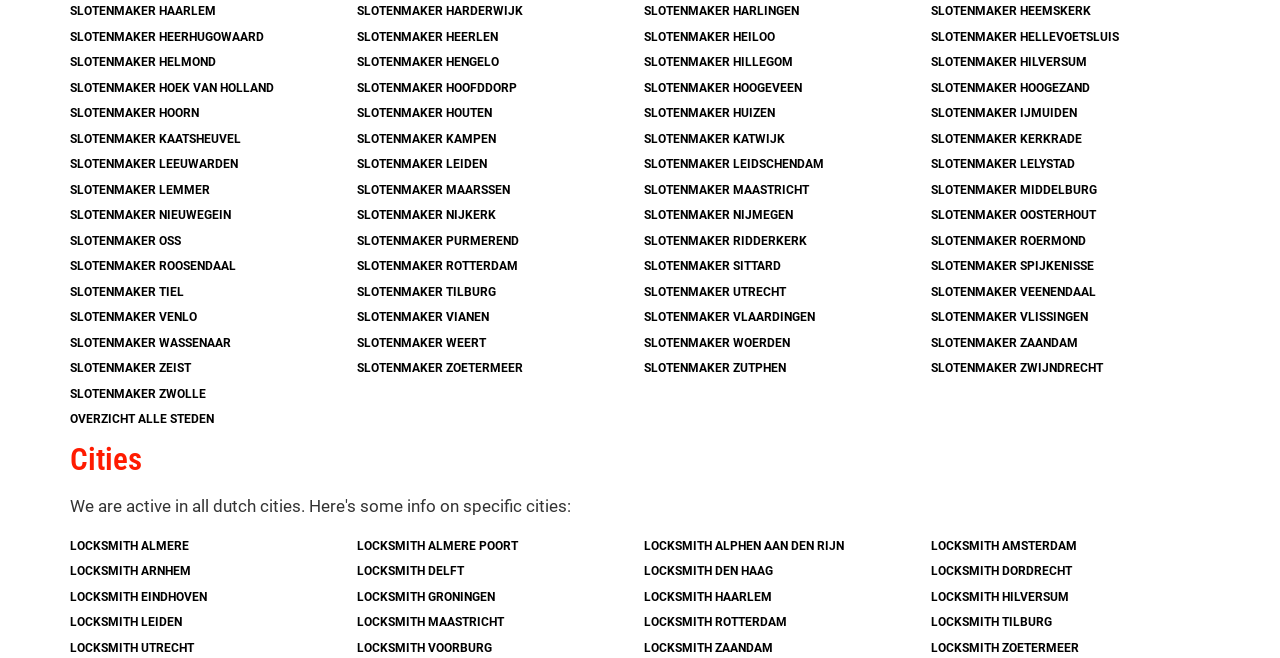Can you identify the bounding box coordinates of the clickable region needed to carry out this instruction: 'Click on SLOTENMAKER HEERHUGOWAARD'? The coordinates should be four float numbers within the range of 0 to 1, stated as [left, top, right, bottom].

[0.055, 0.037, 0.25, 0.076]